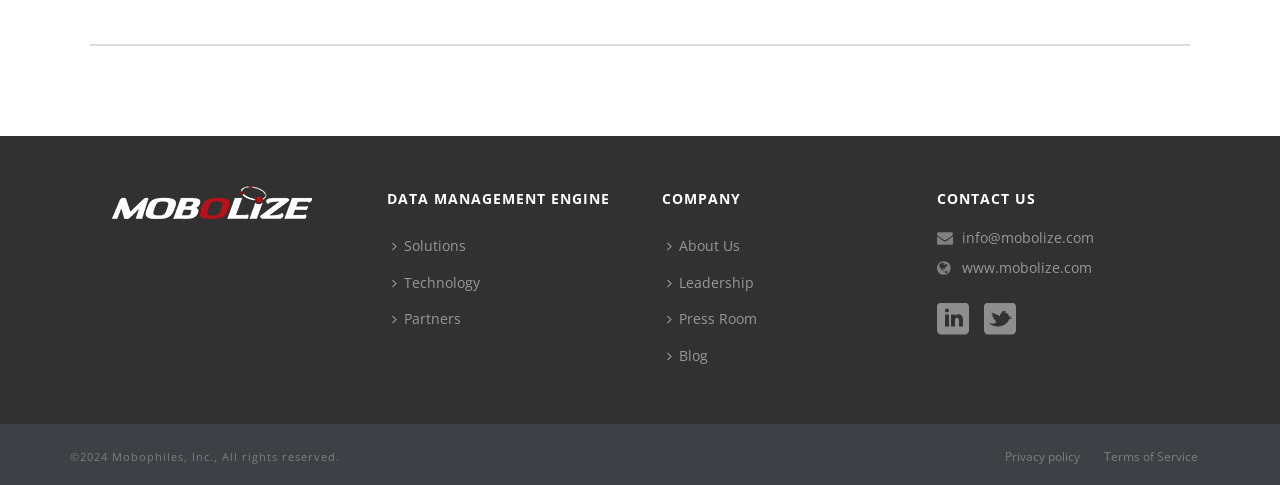Pinpoint the bounding box coordinates of the area that must be clicked to complete this instruction: "View Privacy policy".

[0.785, 0.926, 0.844, 0.959]